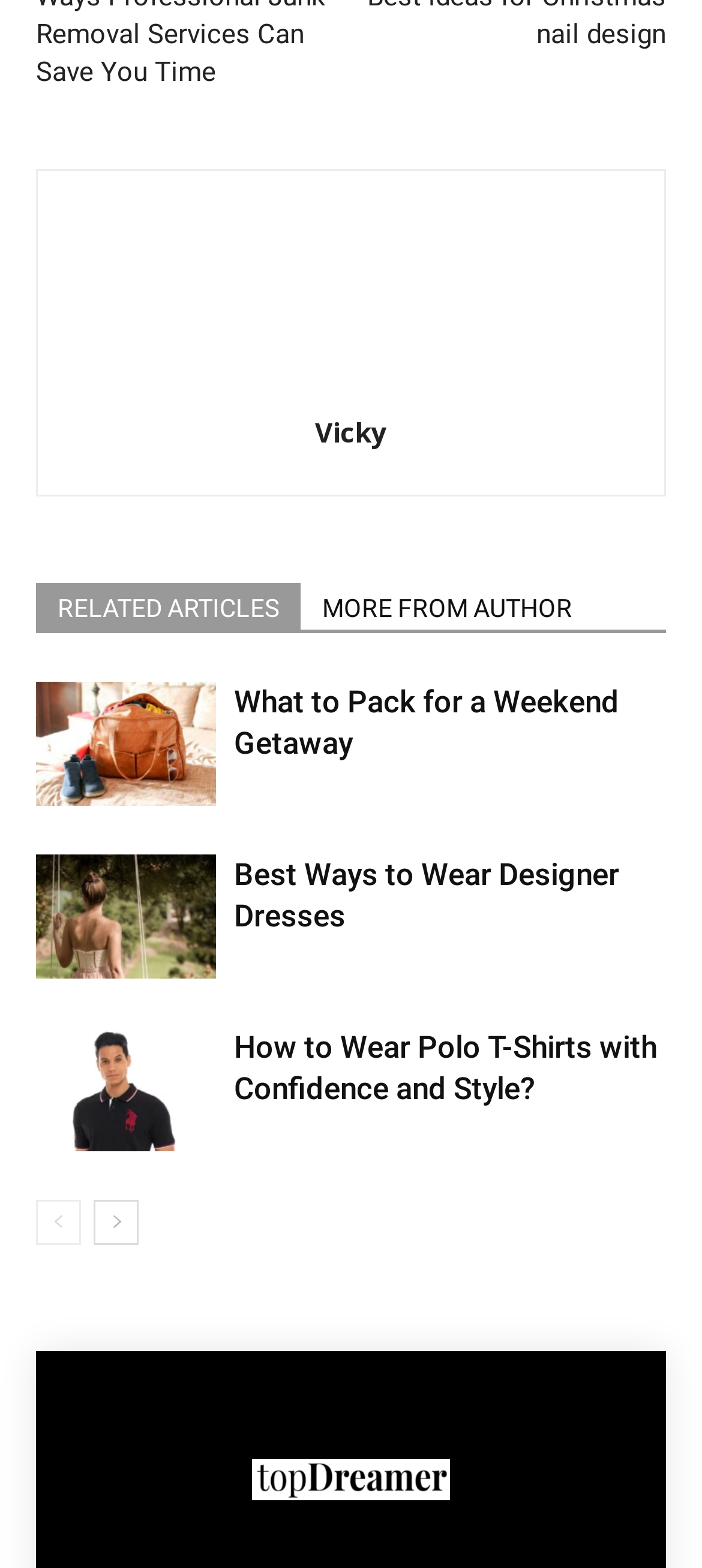How many related articles are there?
Carefully analyze the image and provide a detailed answer to the question.

I found the related articles by looking at the links under the heading 'RELATED ARTICLES MORE FROM AUTHOR'. There are two links: 'RELATED ARTICLES' and 'MORE FROM AUTHOR'. This suggests that there are two related articles.